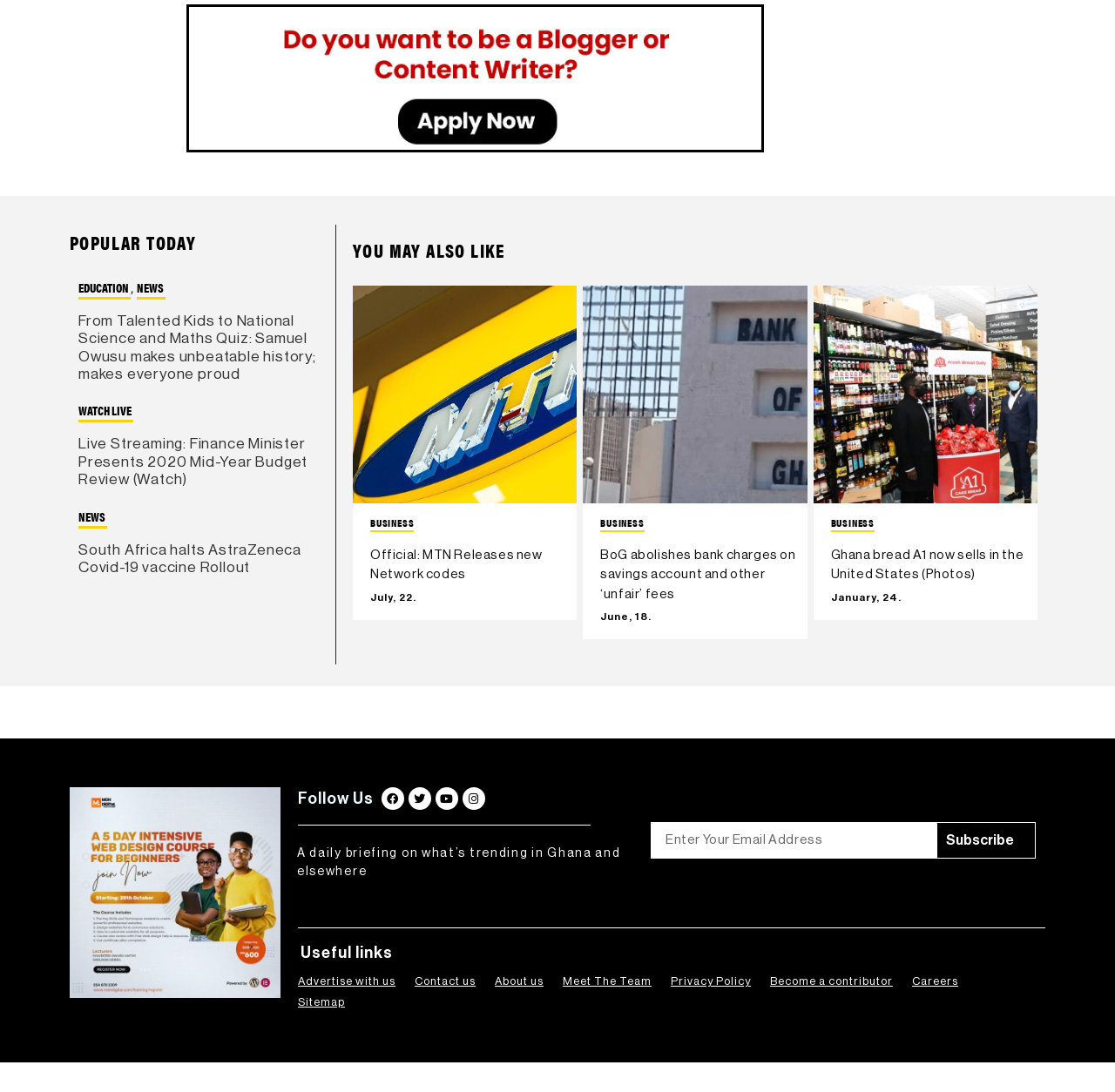Extract the bounding box coordinates for the UI element described as: "Advertise with us".

[0.259, 0.889, 0.363, 0.908]